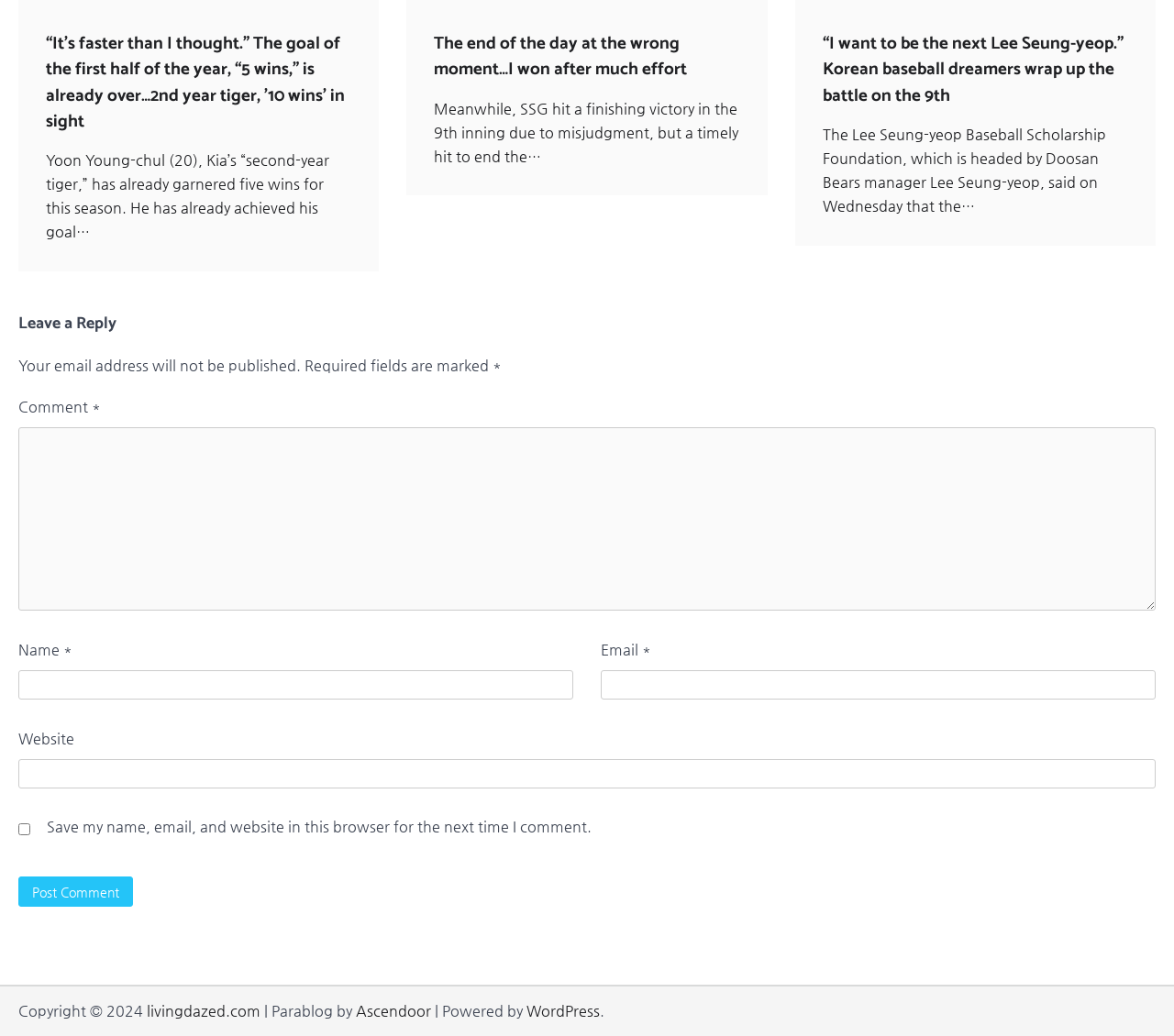Please answer the following question using a single word or phrase: What is the purpose of the checkbox 'Save my name, email, and website in this browser for the next time I comment'?

To save user information